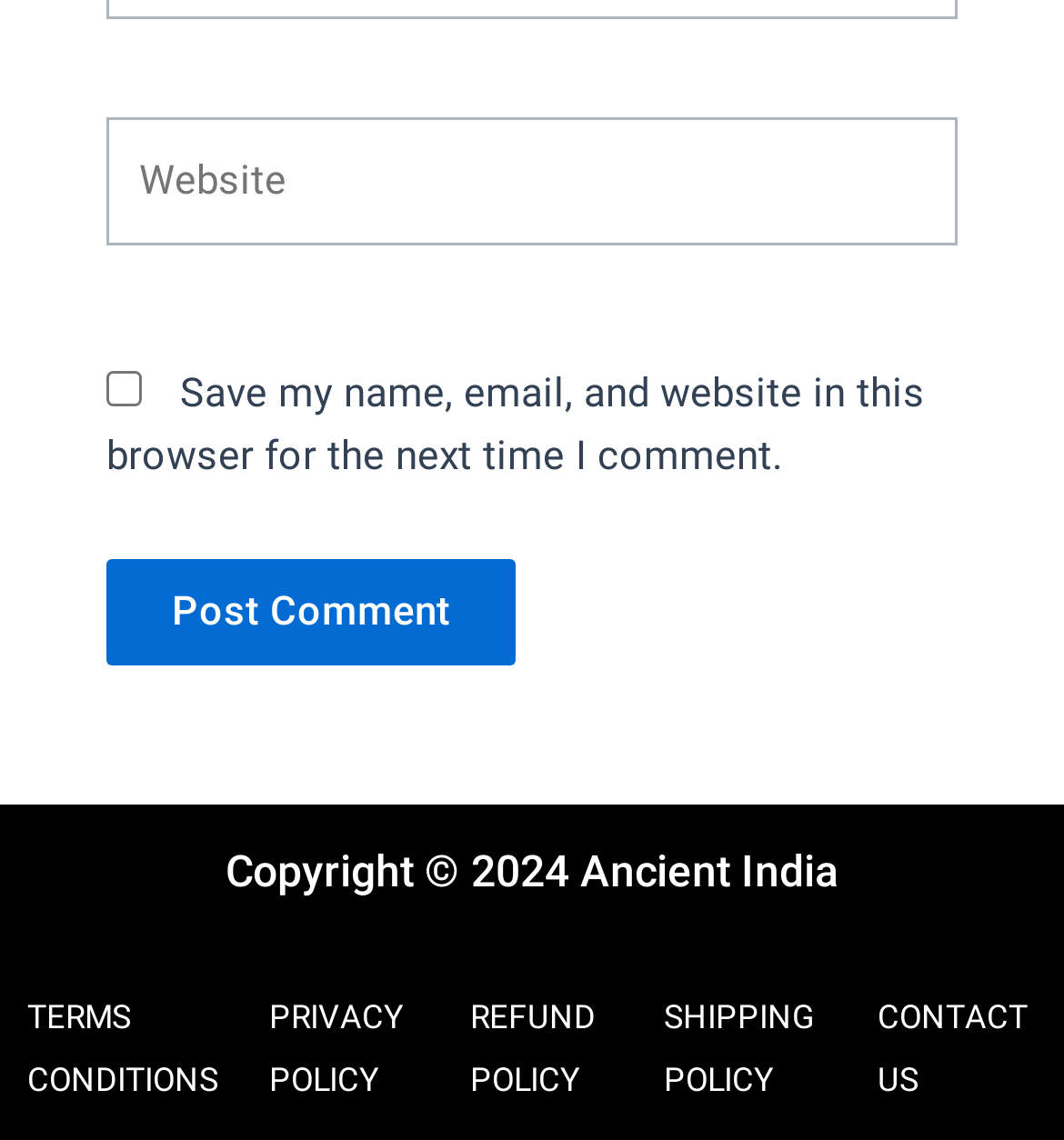Provide a brief response in the form of a single word or phrase:
What is the purpose of the checkbox?

Save user data